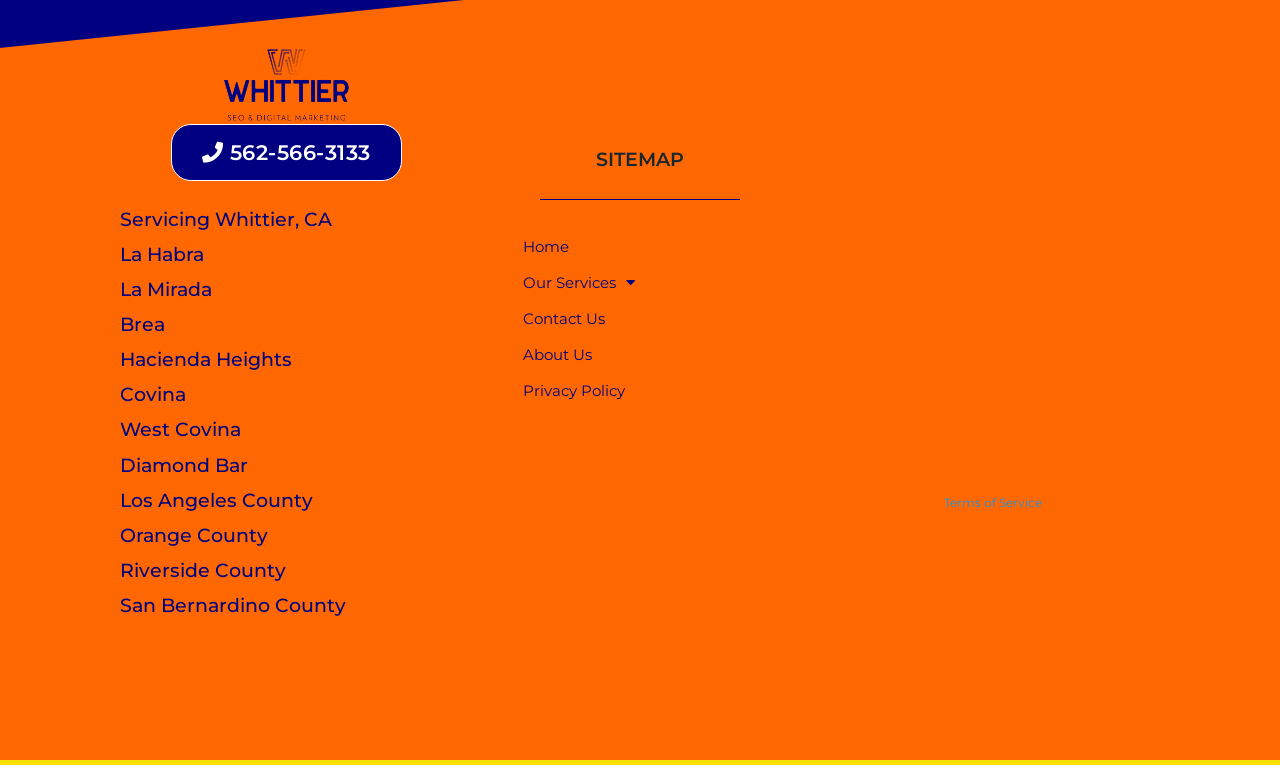Using a single word or phrase, answer the following question: 
What is the main category of the services offered?

SEO